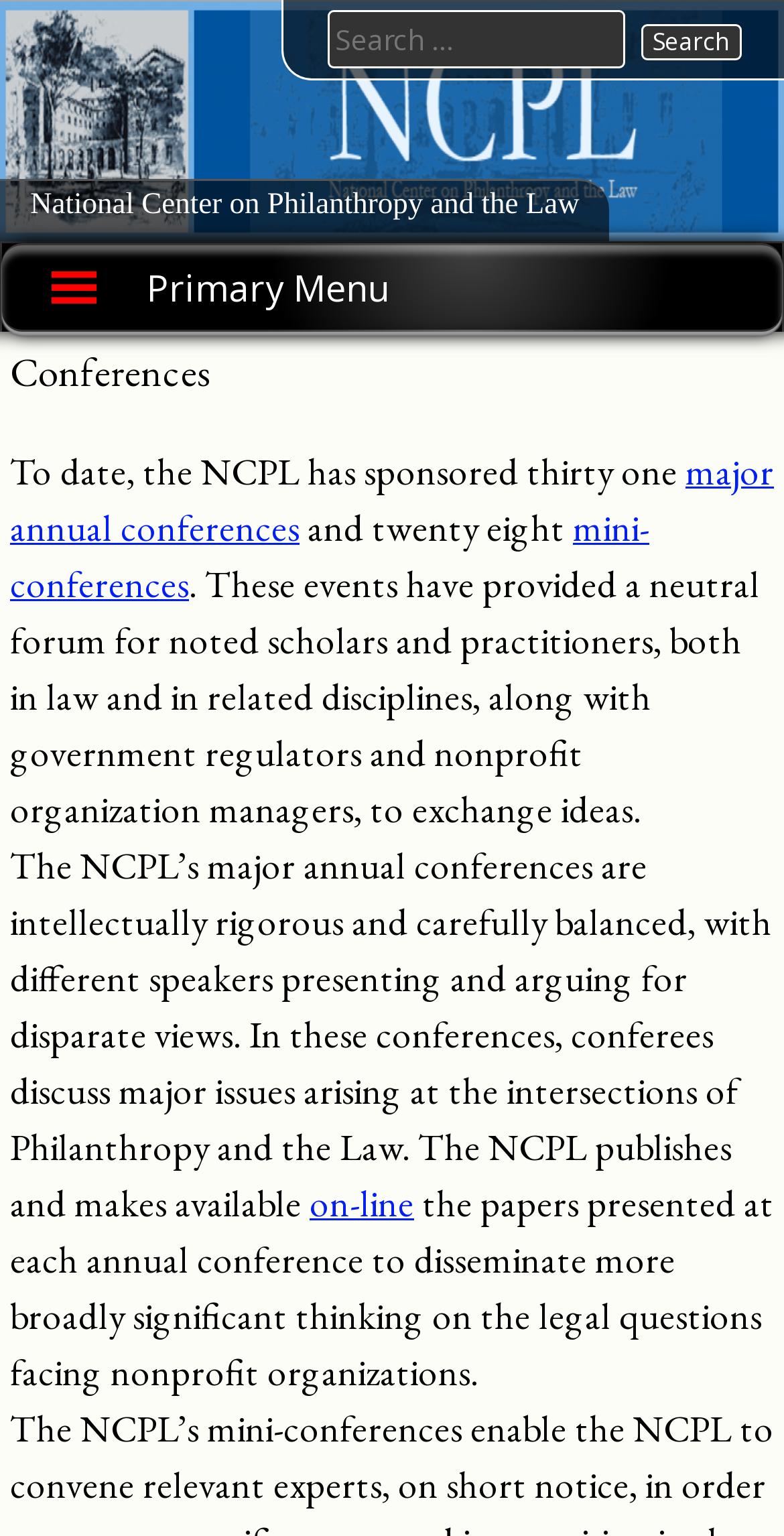Answer the following inquiry with a single word or phrase:
What is the purpose of the NCPL’s conferences?

to exchange ideas